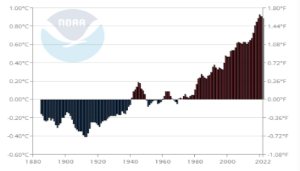What is the source of the data presented in the graph?
From the details in the image, answer the question comprehensively.

The logo of NOAA is visible in the top-left corner, serving as a source attribution for the data presented.